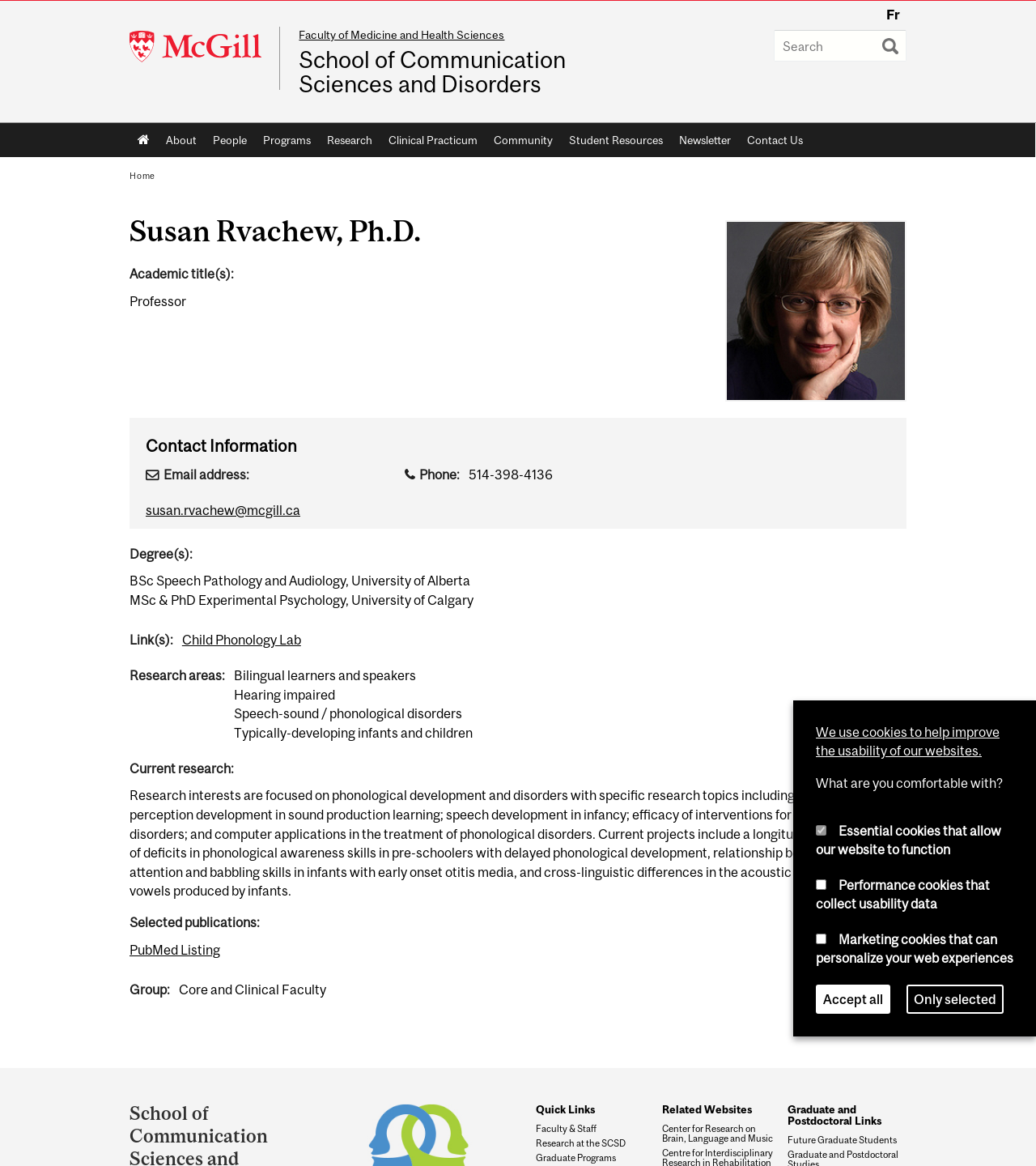What is the name of the lab Susan Rvachew is associated with?
Offer a detailed and full explanation in response to the question.

I found the answer by looking at the section that describes Susan Rvachew, Ph.D. and found the link 'Child Phonology Lab' under the 'Link(s):' section.